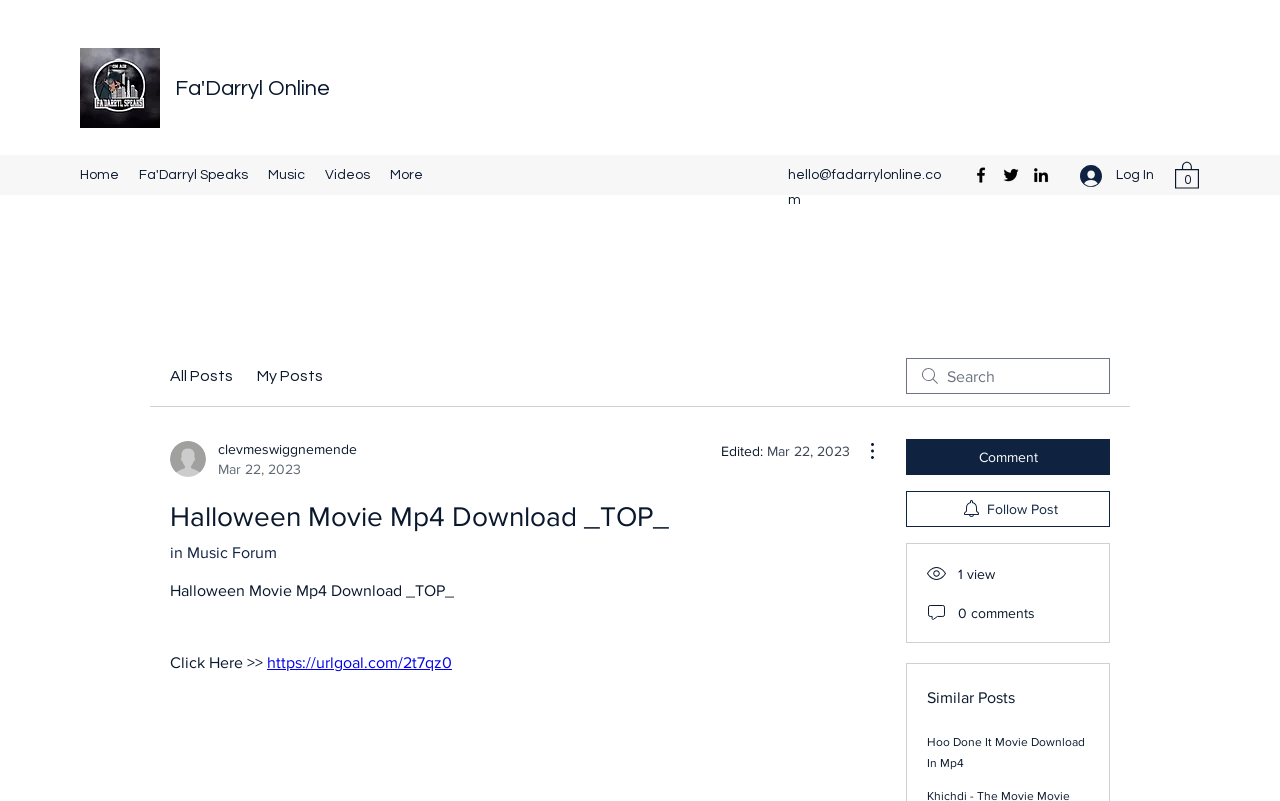Kindly determine the bounding box coordinates of the area that needs to be clicked to fulfill this instruction: "Click on the 'Fa'Darryl Speaks' link".

[0.062, 0.06, 0.125, 0.16]